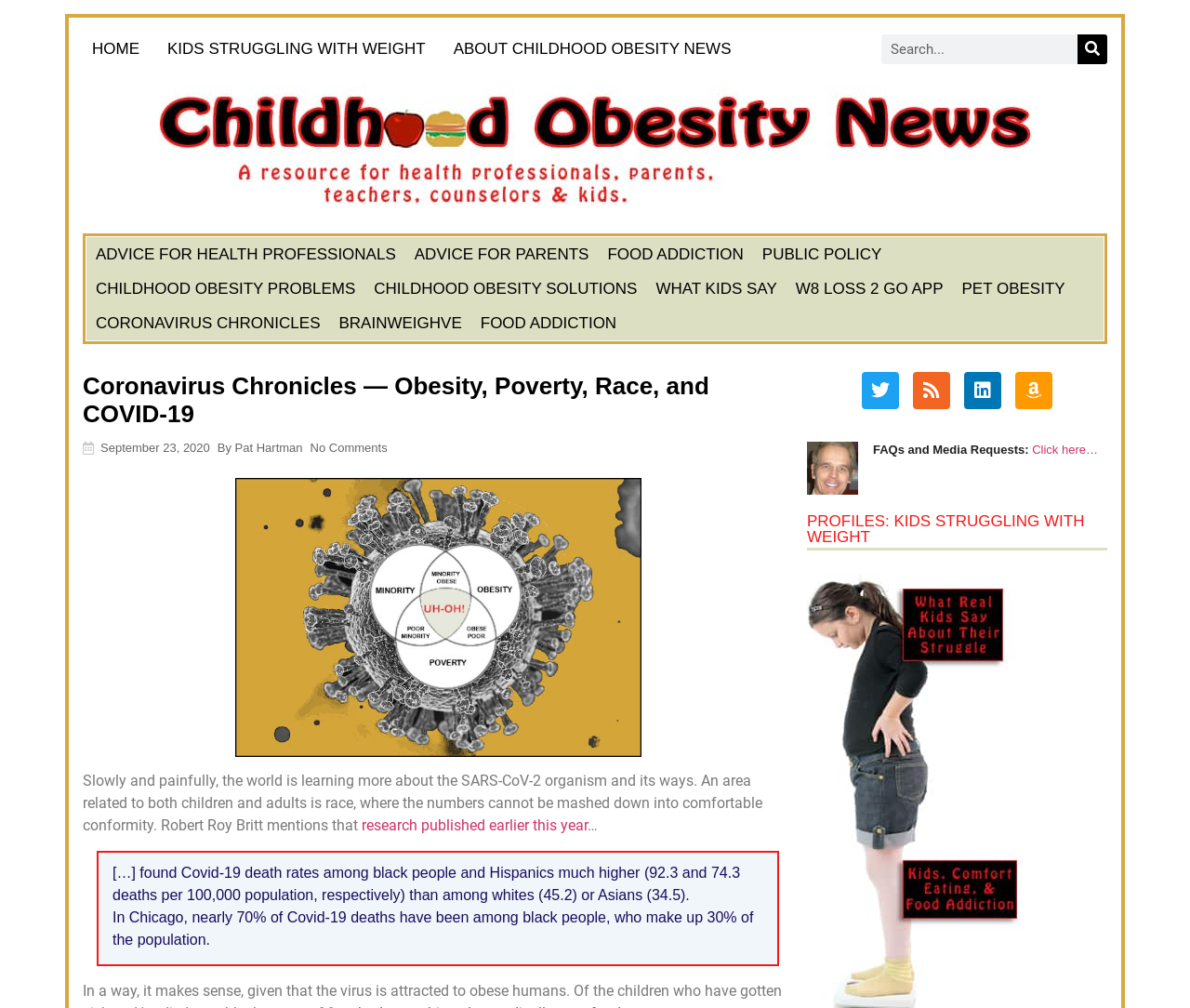Locate the bounding box coordinates of the area that needs to be clicked to fulfill the following instruction: "Go to Stores". The coordinates should be in the format of four float numbers between 0 and 1, namely [left, top, right, bottom].

None